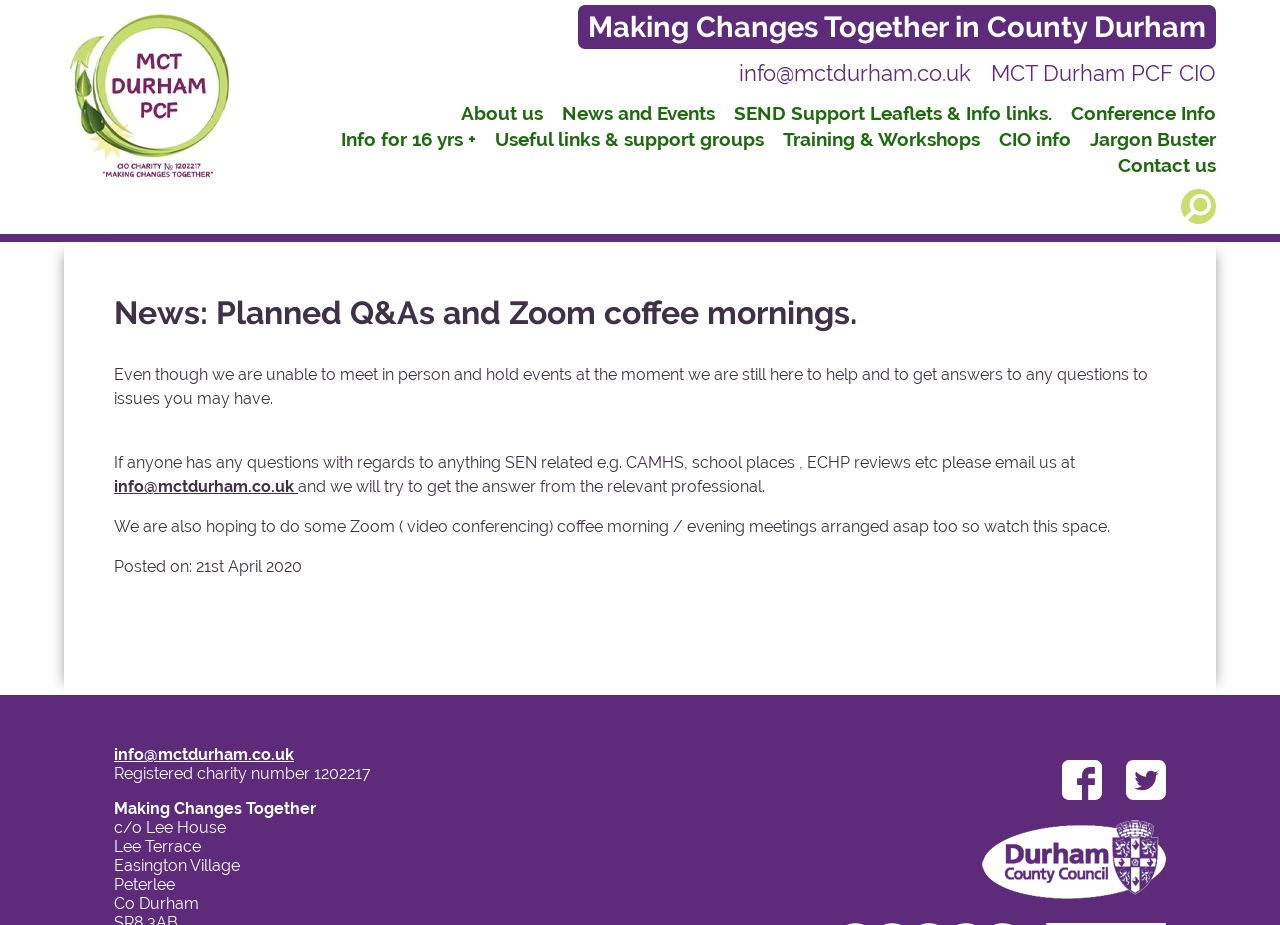What is the purpose of the Zoom coffee mornings?
Please provide a comprehensive answer based on the information in the image.

Based on the webpage content, it is mentioned that 'We are also hoping to do some Zoom (video conferencing) coffee morning / evening meetings arranged asap too so watch this space.' This implies that the Zoom coffee mornings are intended to provide a platform for people to get answers to their questions related to Special Educational Needs (SEN).